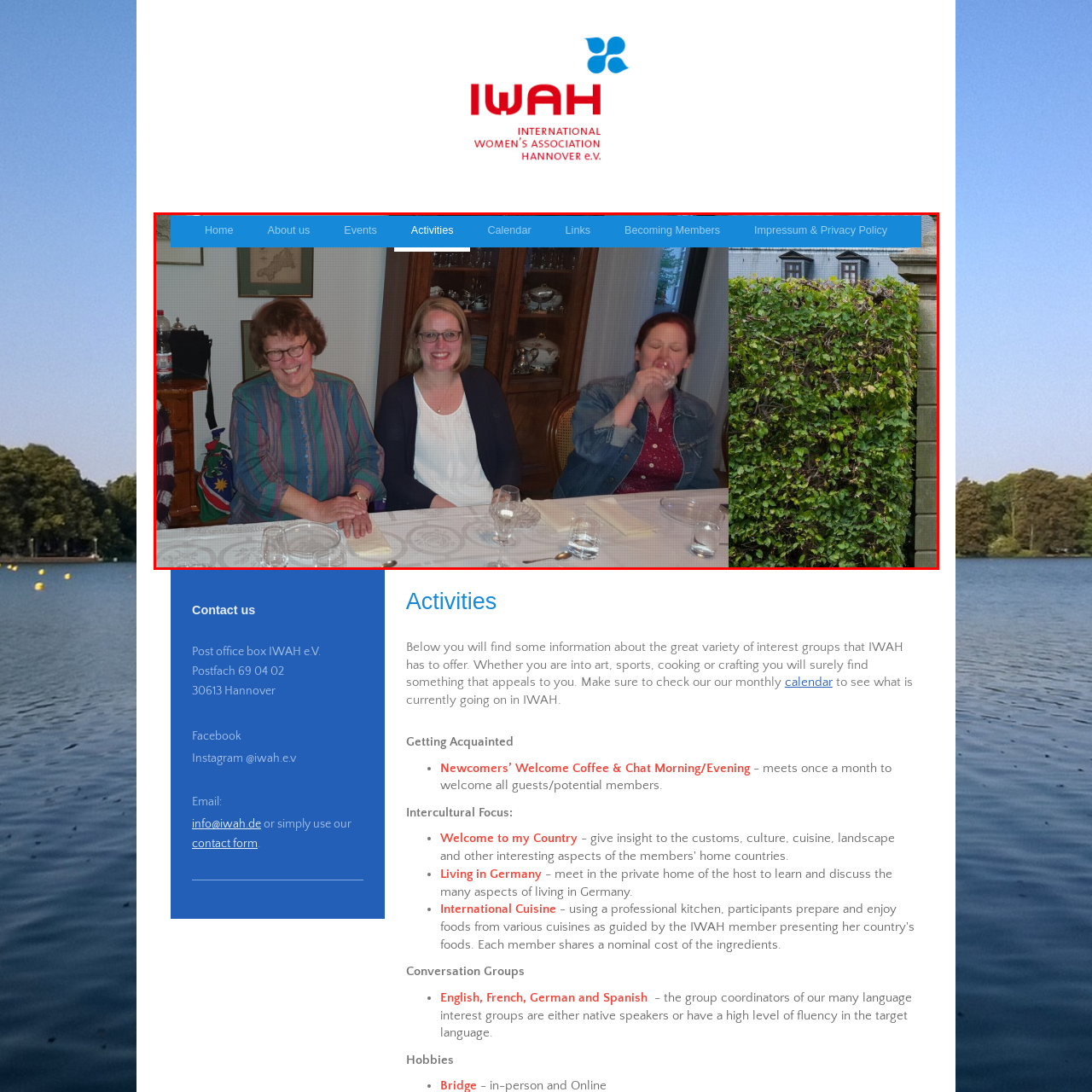Pay attention to the image encased in the red boundary and reply to the question using a single word or phrase:
What is the purpose of the event in the image?

Social event